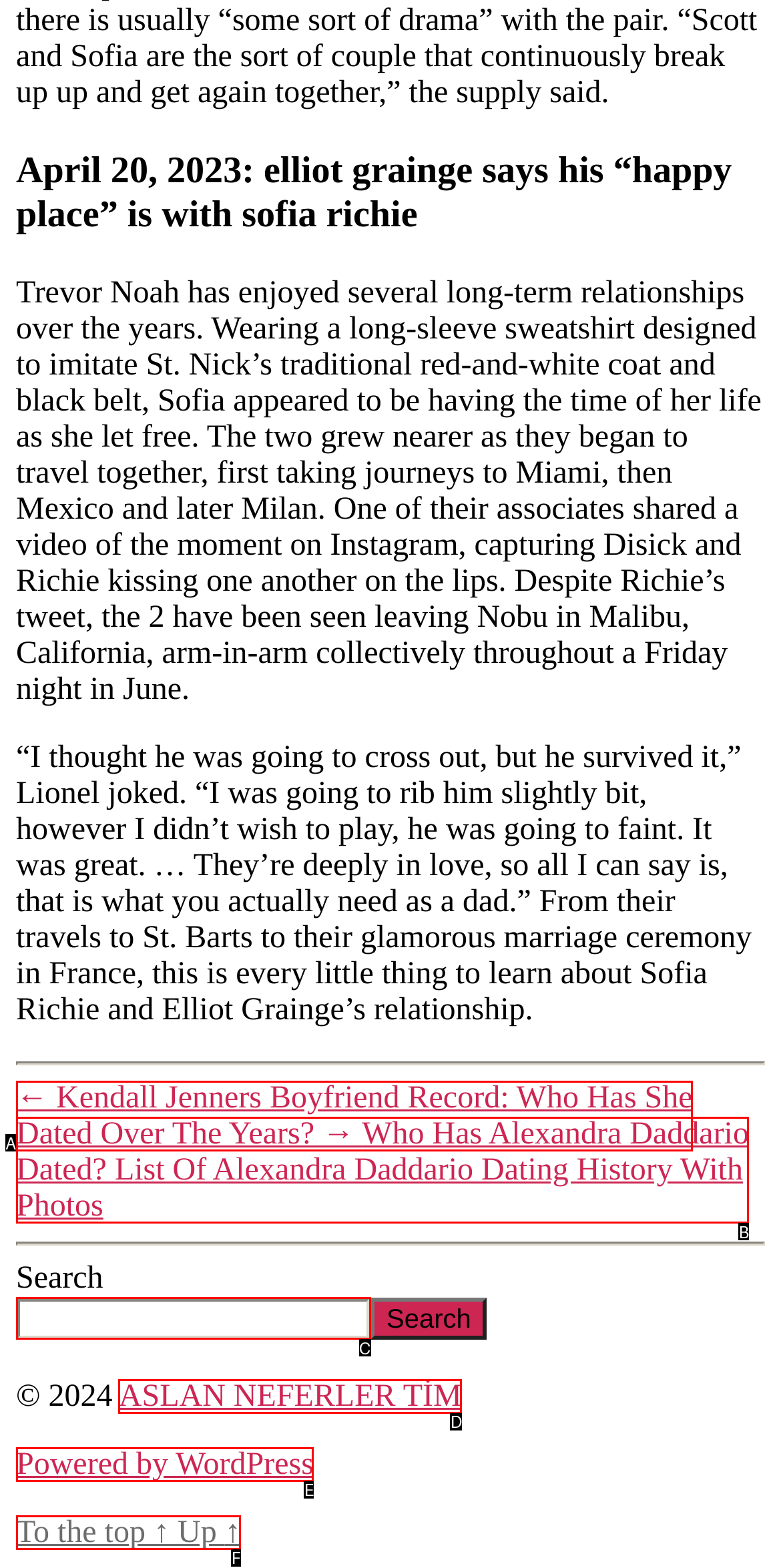Choose the HTML element that matches the description: parent_node: Primary Menu
Reply with the letter of the correct option from the given choices.

None